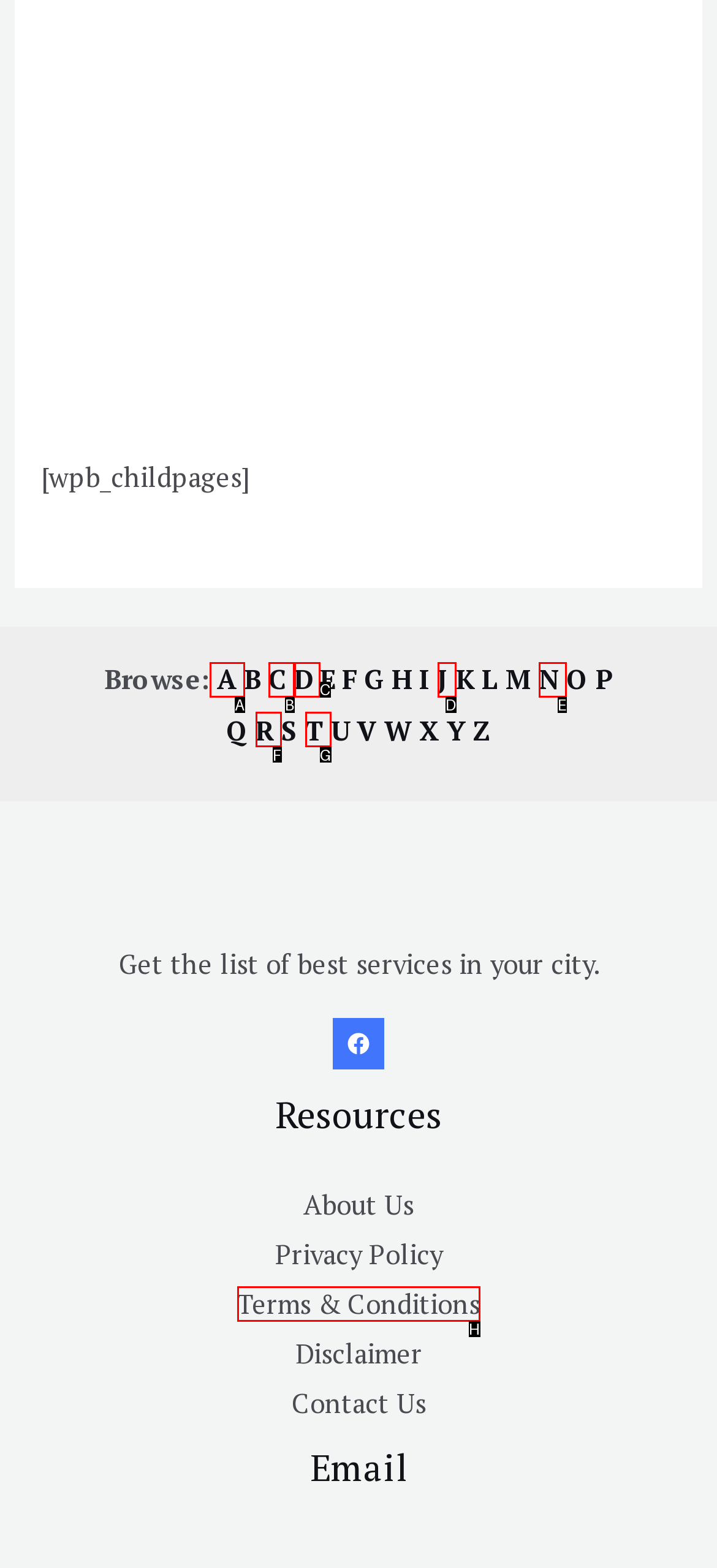From the description: Terms & Conditions, identify the option that best matches and reply with the letter of that option directly.

H